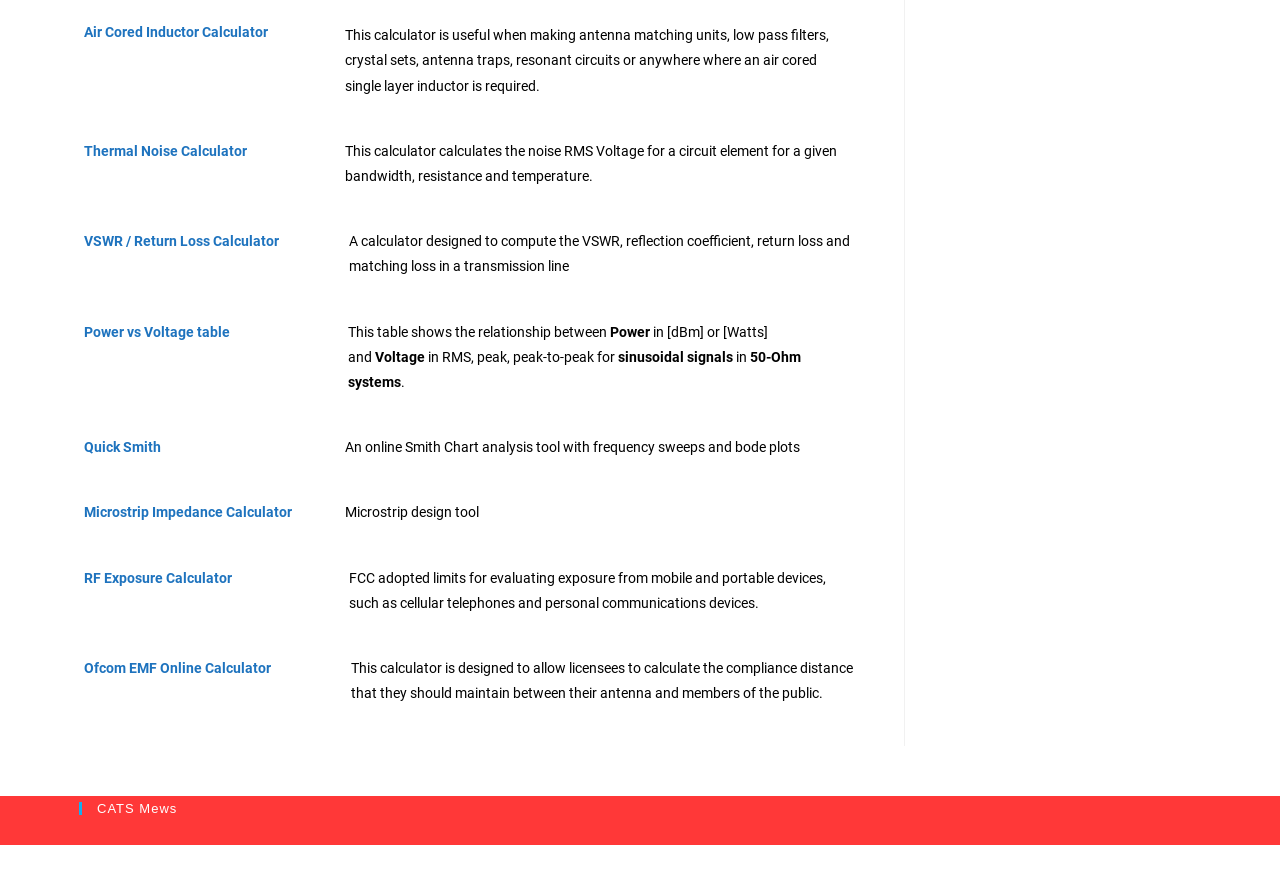Show the bounding box coordinates for the HTML element described as: "VSWR / Return Loss Calculator".

[0.066, 0.264, 0.218, 0.283]